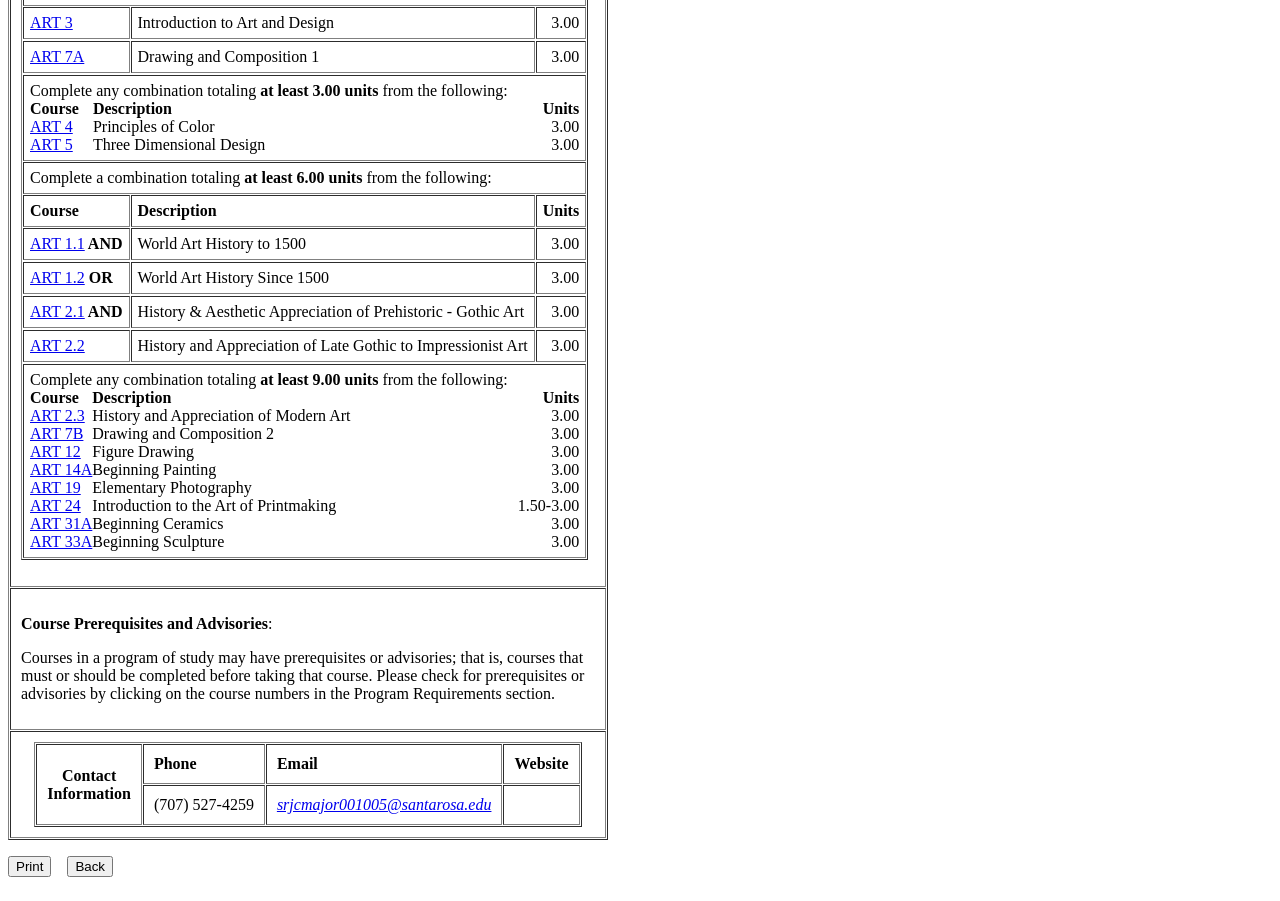Please provide a brief answer to the question using only one word or phrase: 
What is the description of the course ART 2.1?

History & Aesthetic Appreciation of Prehistoric - Gothic Art